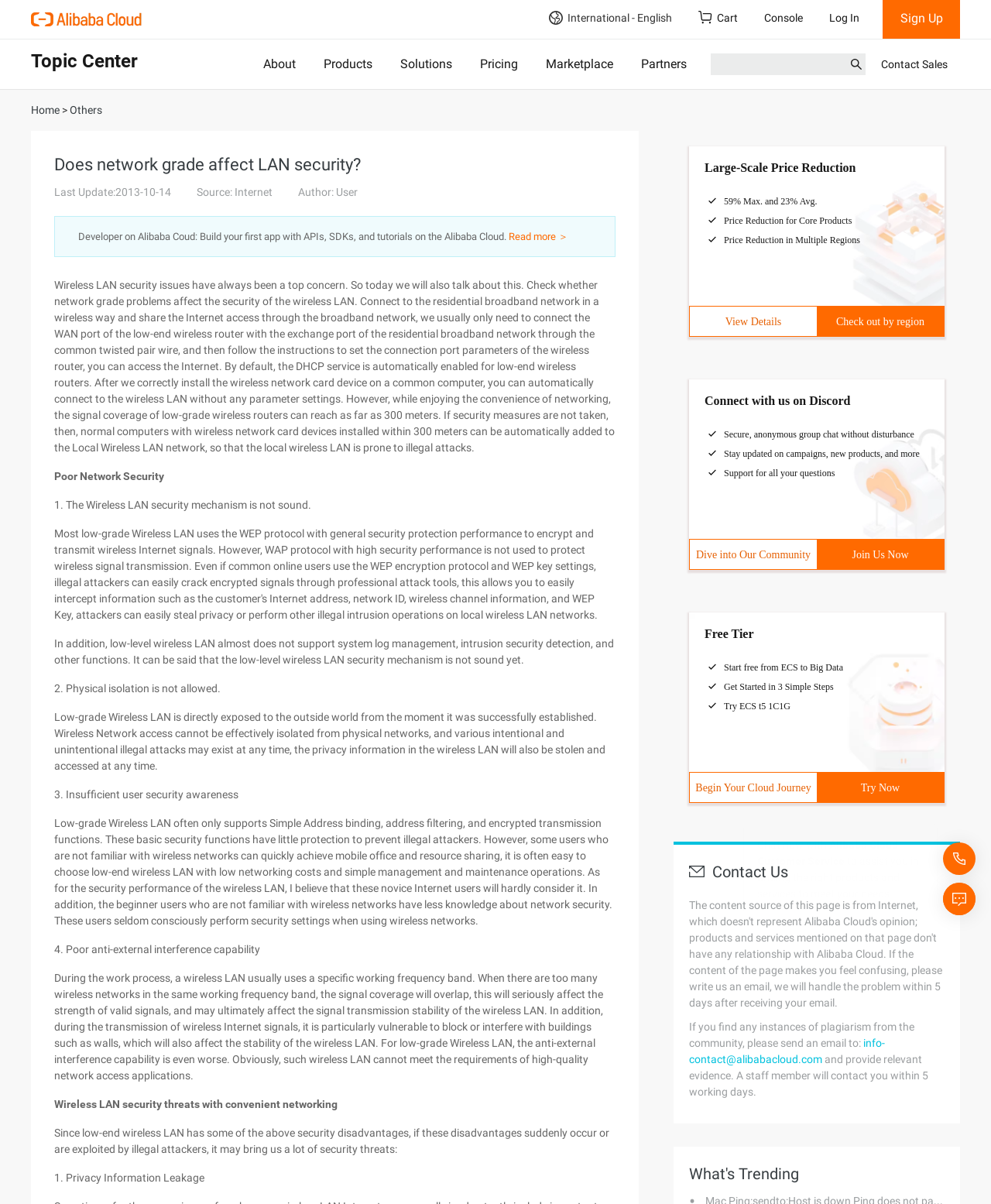What is the purpose of the 'Contact Us' section?
Refer to the image and give a detailed response to the question.

The 'Contact Us' section provides an email address to report instances of plagiarism from the community, and a staff member will contact the reporter within 5 working days.